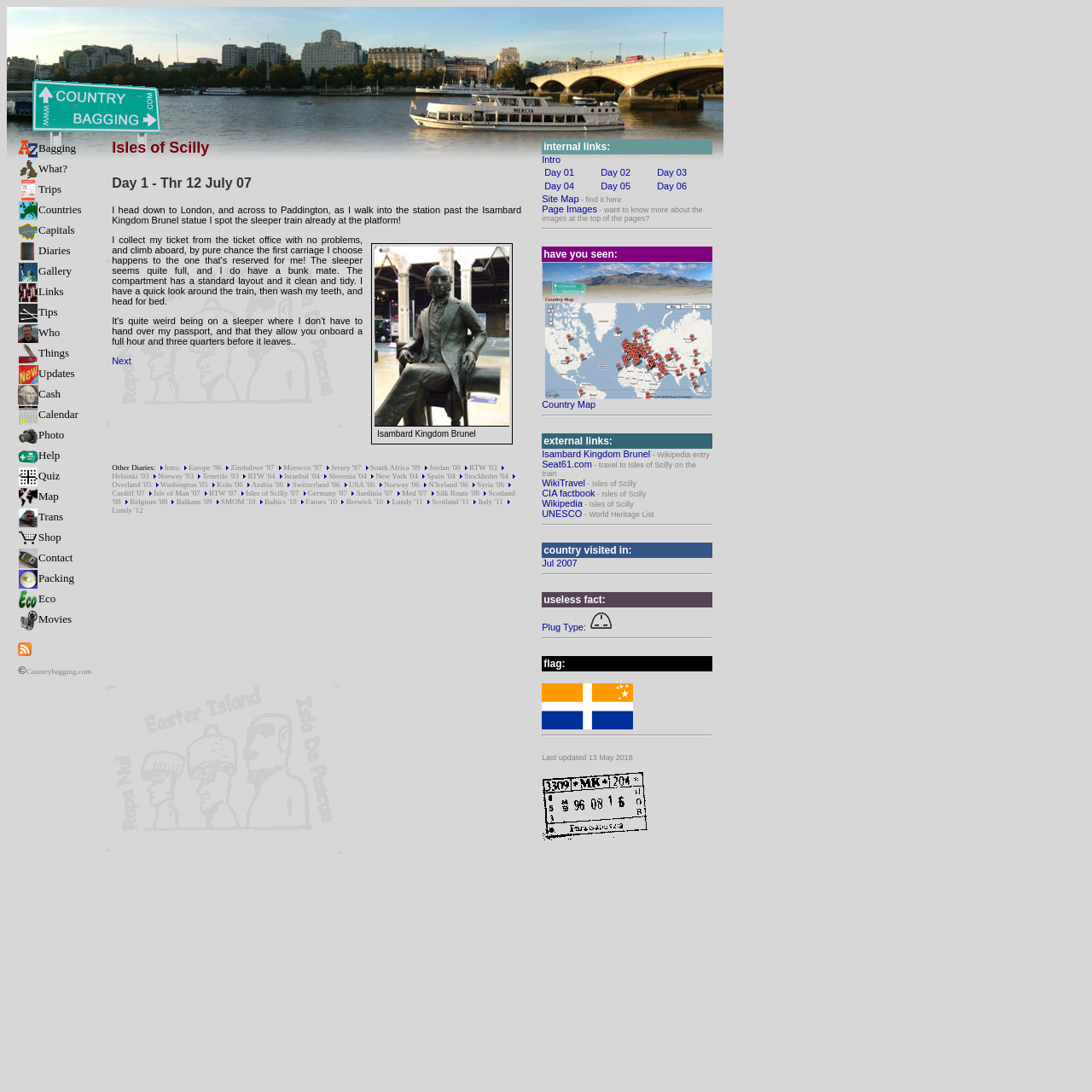What is the name of the person whose statue is mentioned in the text? Using the information from the screenshot, answer with a single word or phrase.

Isambard Kingdom Brunel